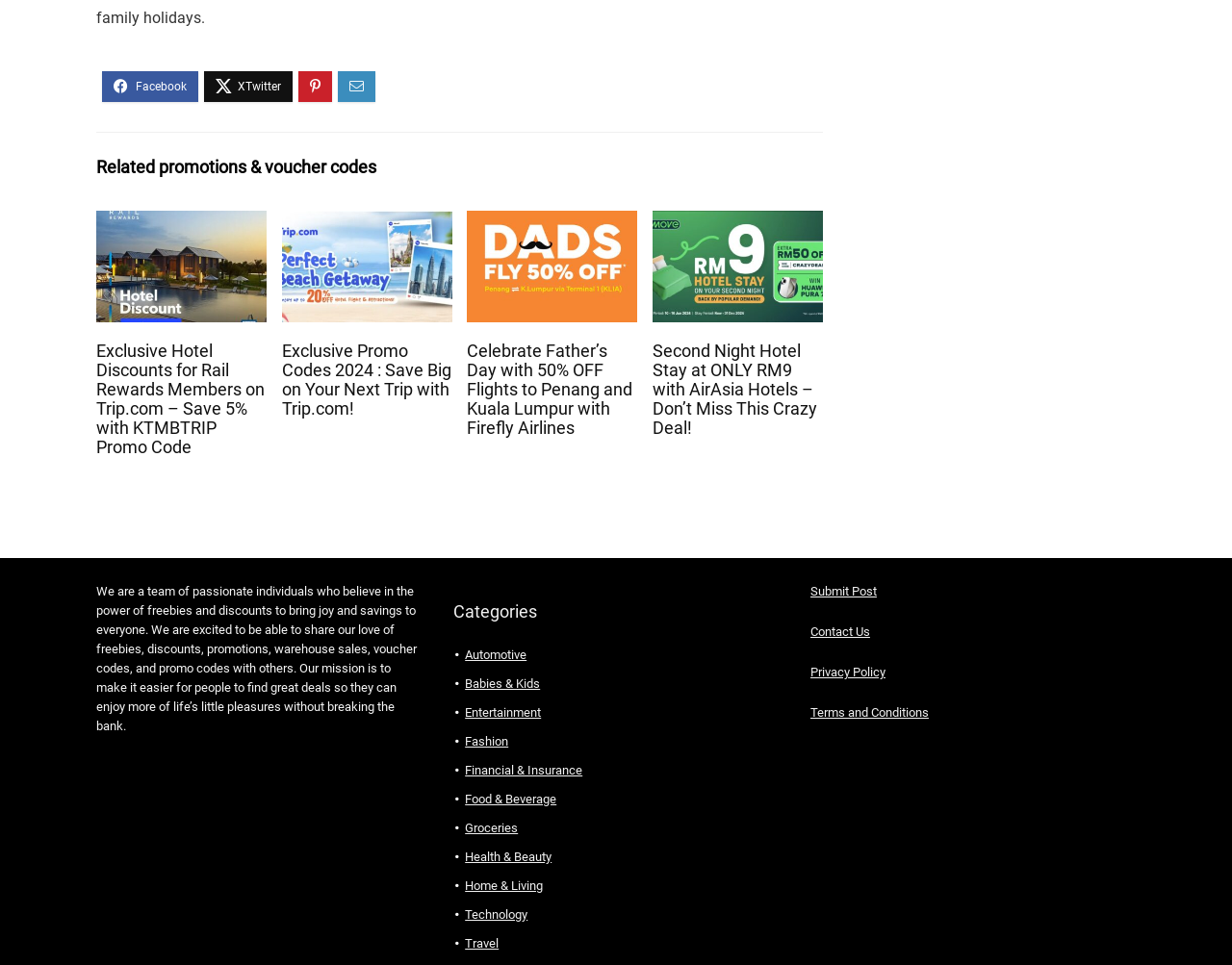Pinpoint the bounding box coordinates of the area that must be clicked to complete this instruction: "View the 'Financial & Insurance' category".

[0.378, 0.791, 0.473, 0.806]